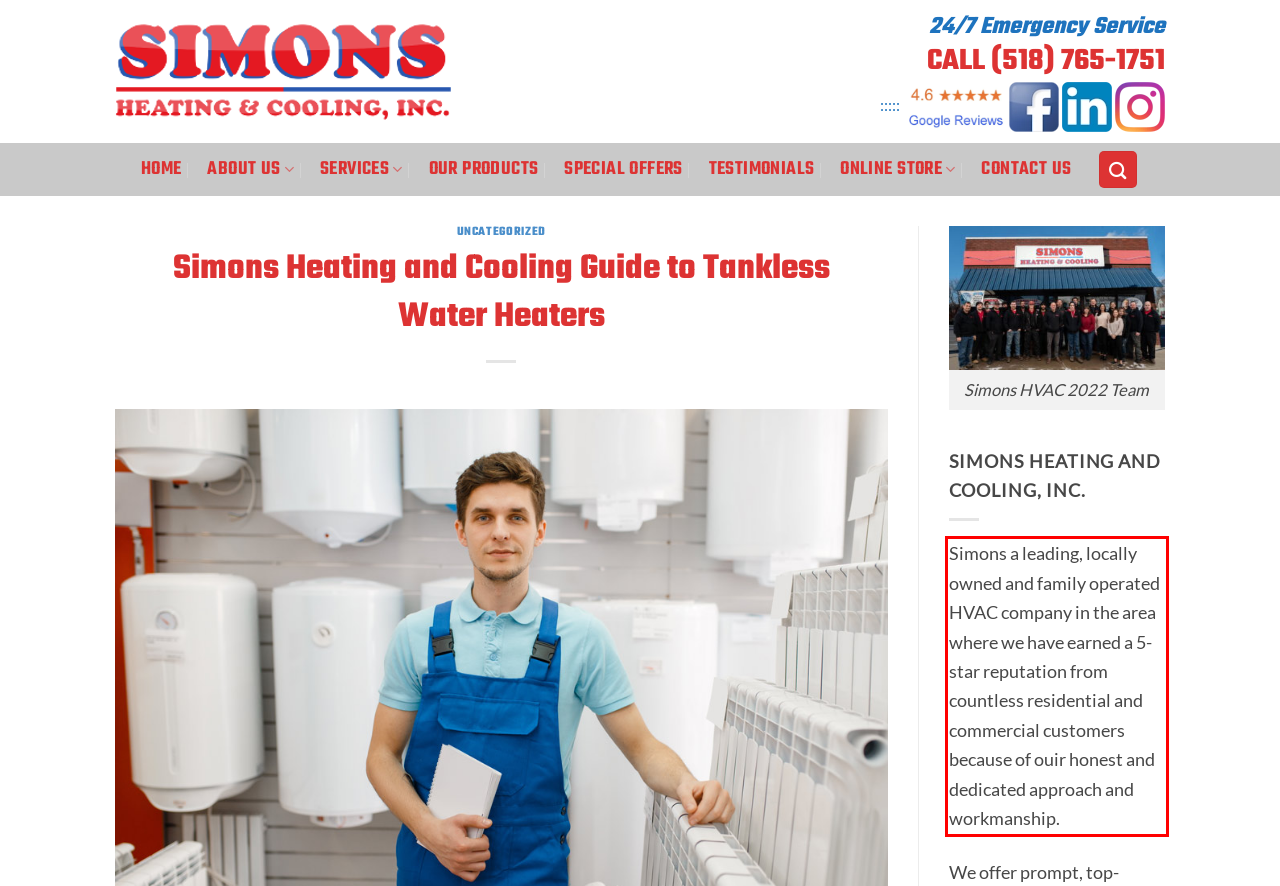Using the provided webpage screenshot, identify and read the text within the red rectangle bounding box.

Simons a leading, locally owned and family operated HVAC company in the area where we have earned a 5-star reputation from countless residential and commercial customers because of ouir honest and dedicated approach and workmanship.